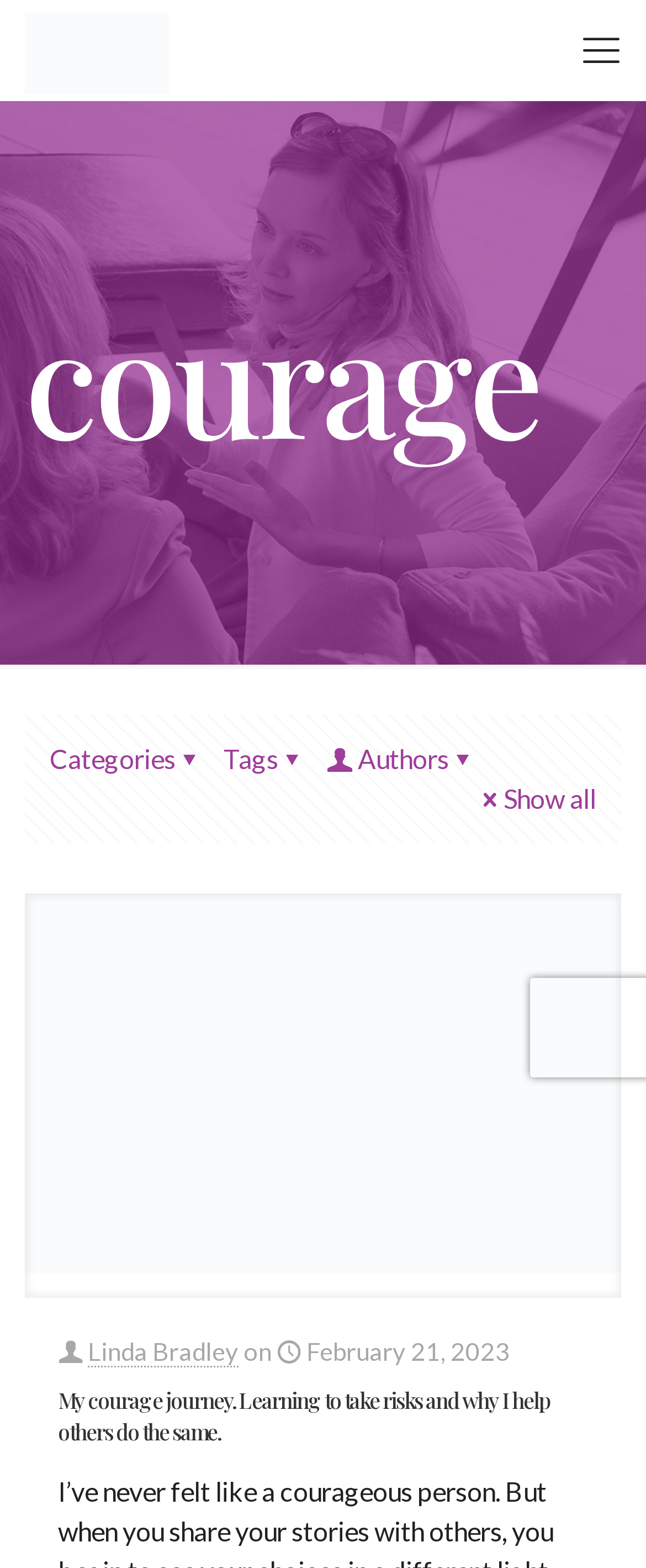What is the image description below the 'Show all' link?
Look at the screenshot and respond with a single word or phrase.

Standing on a rickety old bridge